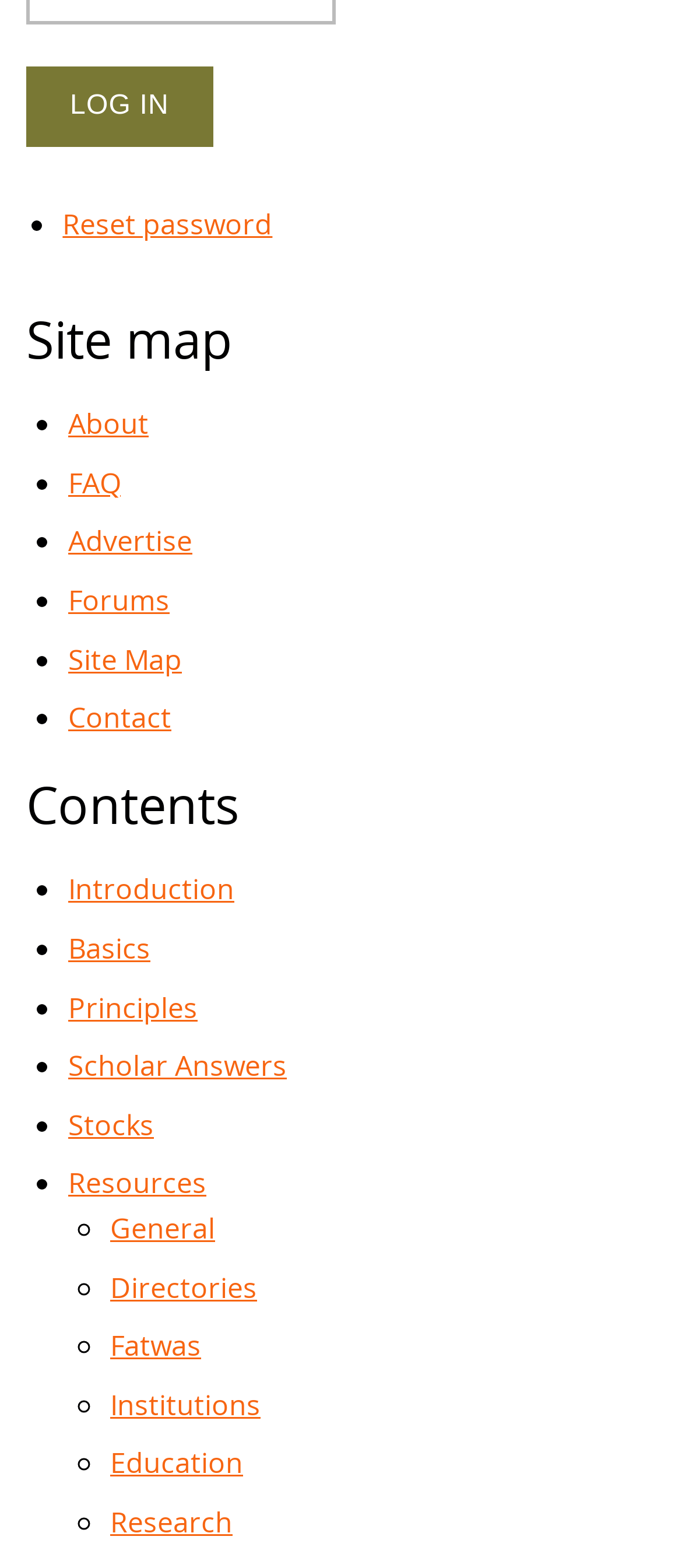Identify the bounding box coordinates of the region that should be clicked to execute the following instruction: "Reset password".

[0.092, 0.131, 0.399, 0.155]